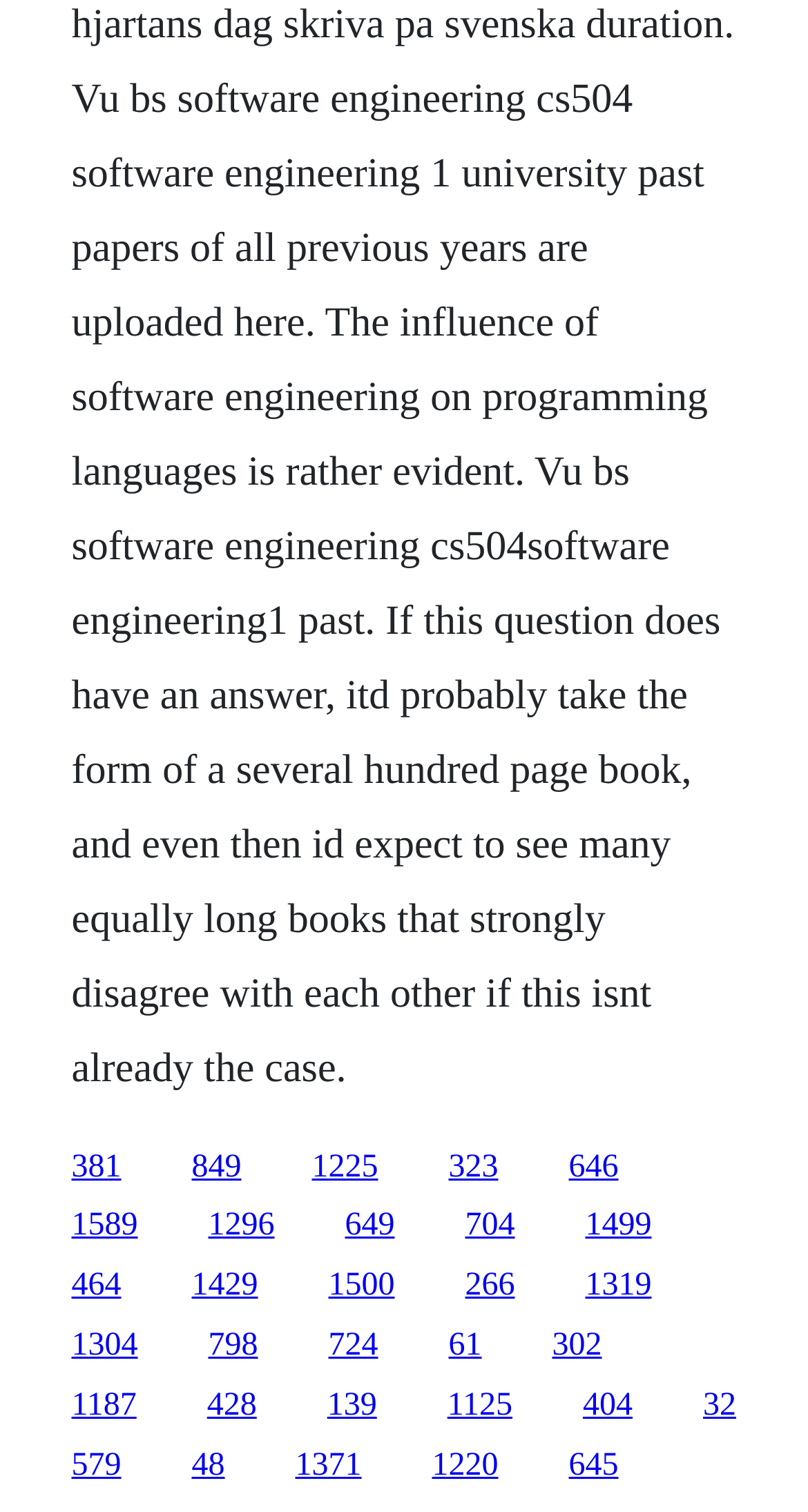Extract the bounding box of the UI element described as: "646".

[0.704, 0.76, 0.765, 0.783]